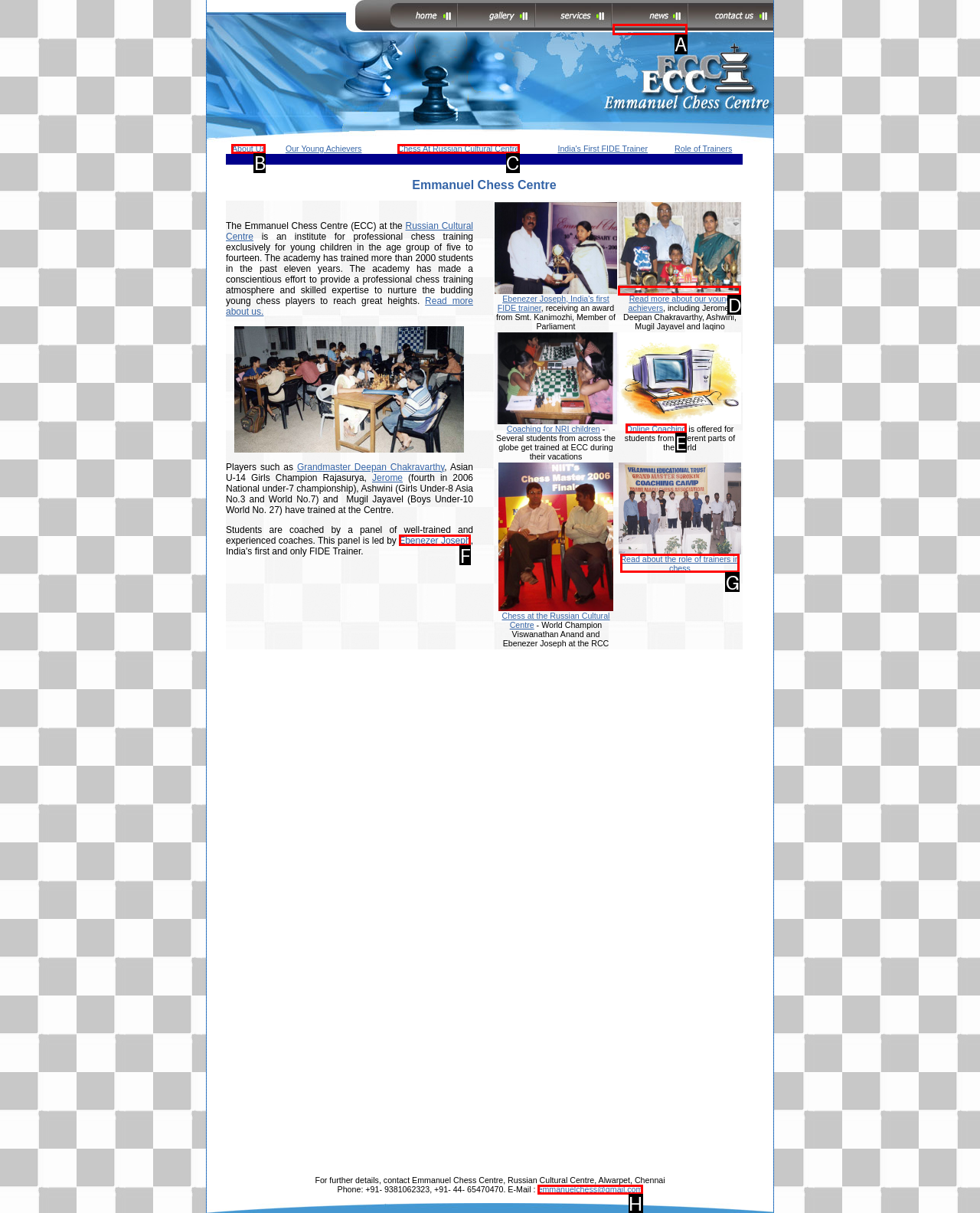Match the description: Ebenezer Joseph to the appropriate HTML element. Respond with the letter of your selected option.

F